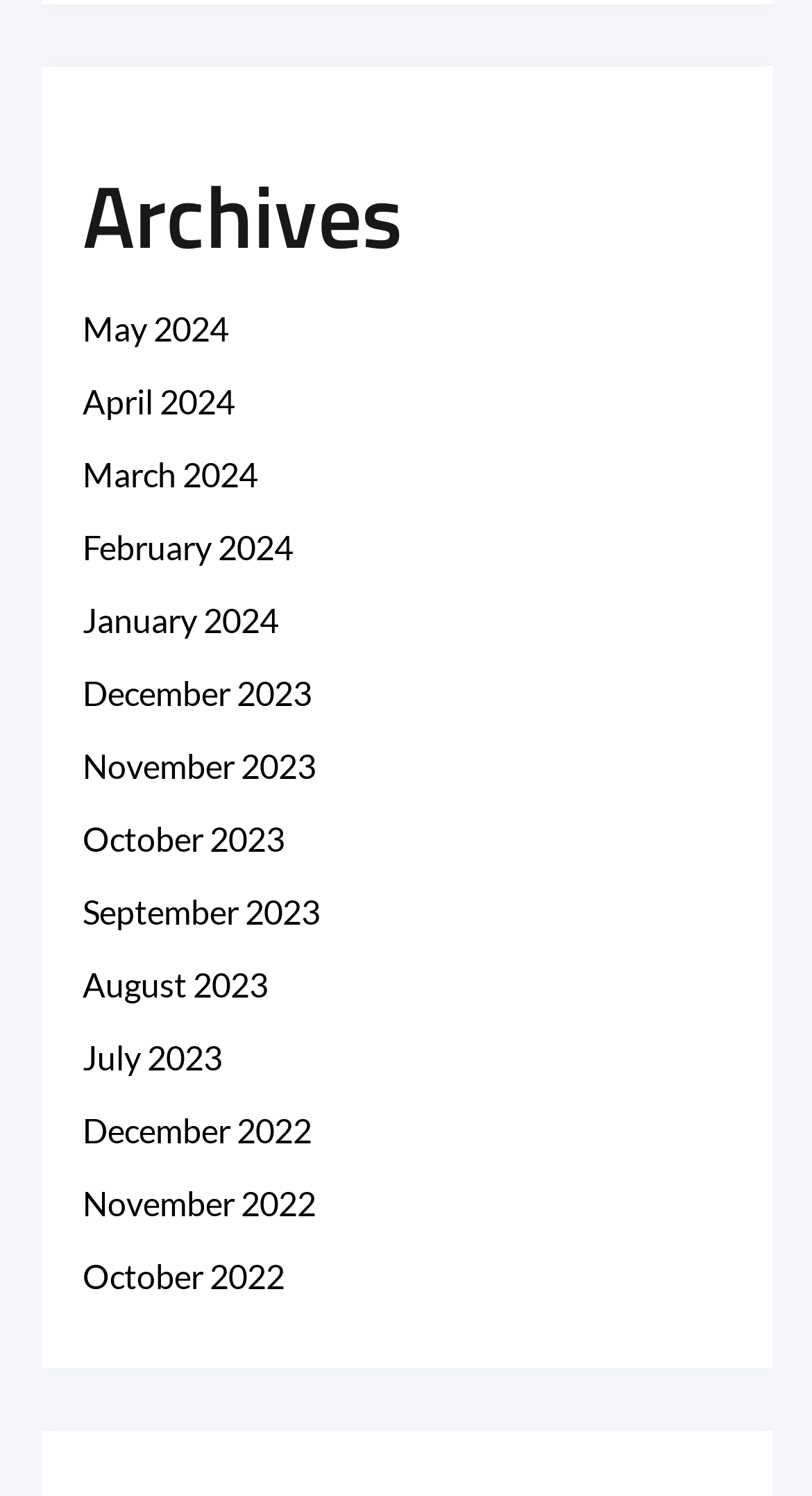Locate the bounding box coordinates of the UI element described by: "October 2022". The bounding box coordinates should consist of four float numbers between 0 and 1, i.e., [left, top, right, bottom].

[0.101, 0.839, 0.35, 0.866]